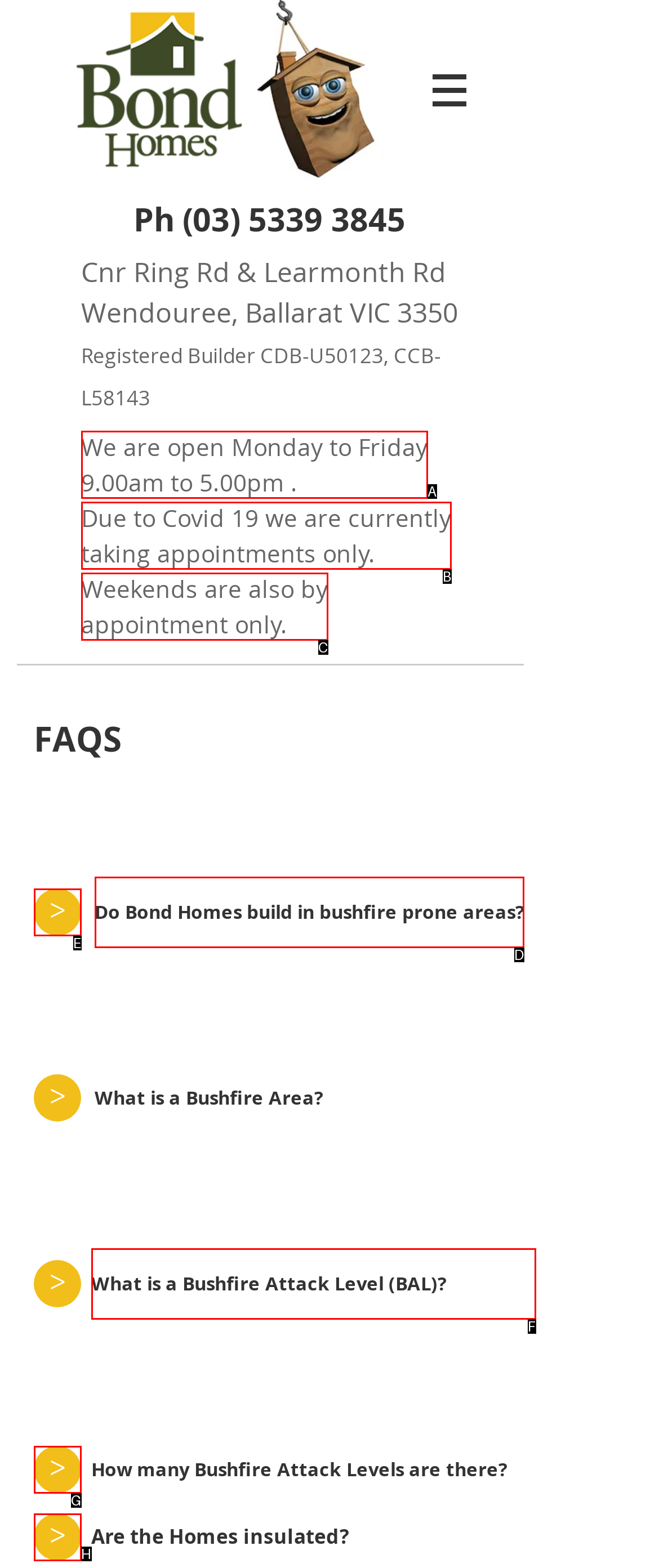Identify the UI element that corresponds to this description: >
Respond with the letter of the correct option.

G